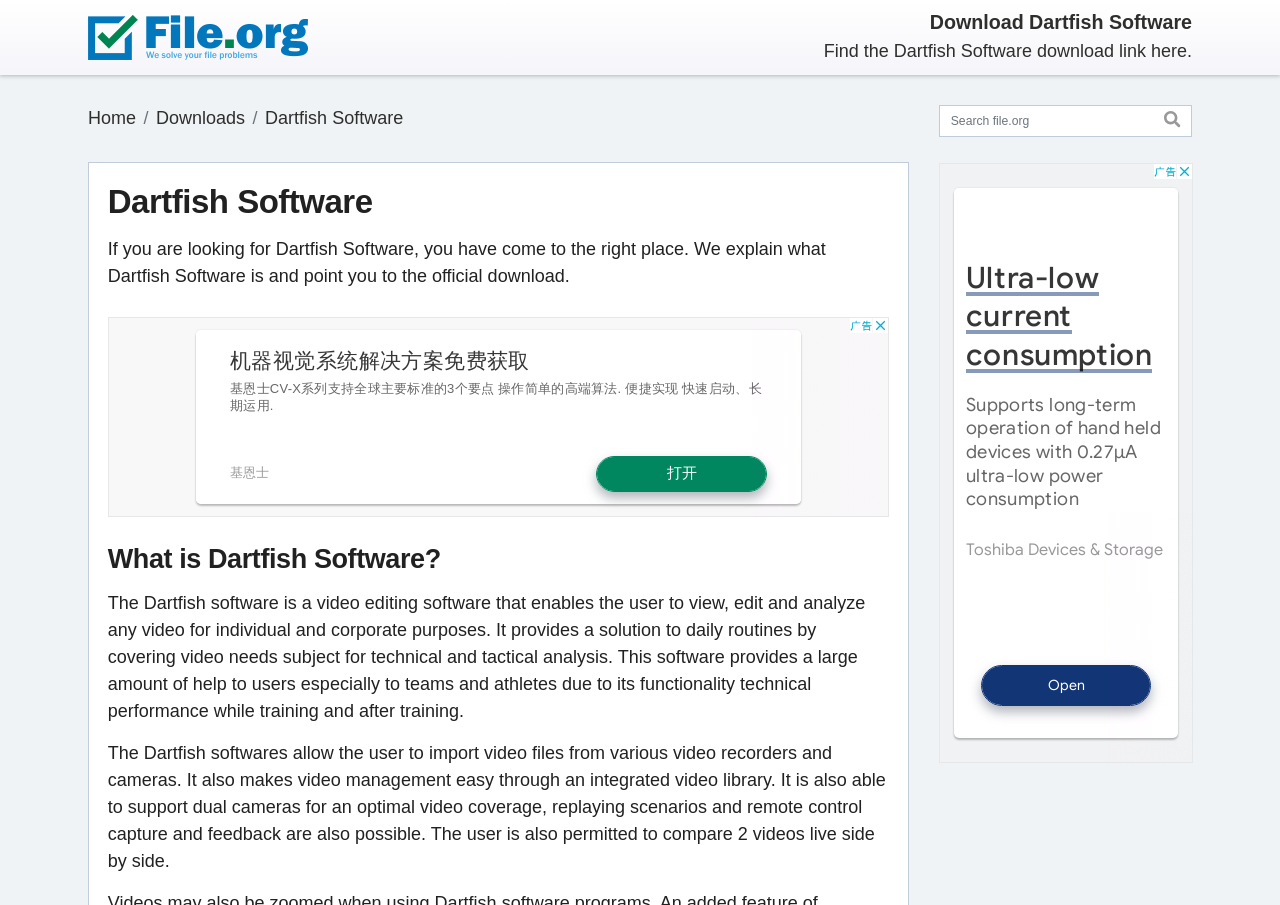Extract the bounding box coordinates of the UI element described by: "name="q" placeholder="Search file.org"". The coordinates should include four float numbers ranging from 0 to 1, e.g., [left, top, right, bottom].

[0.733, 0.116, 0.931, 0.151]